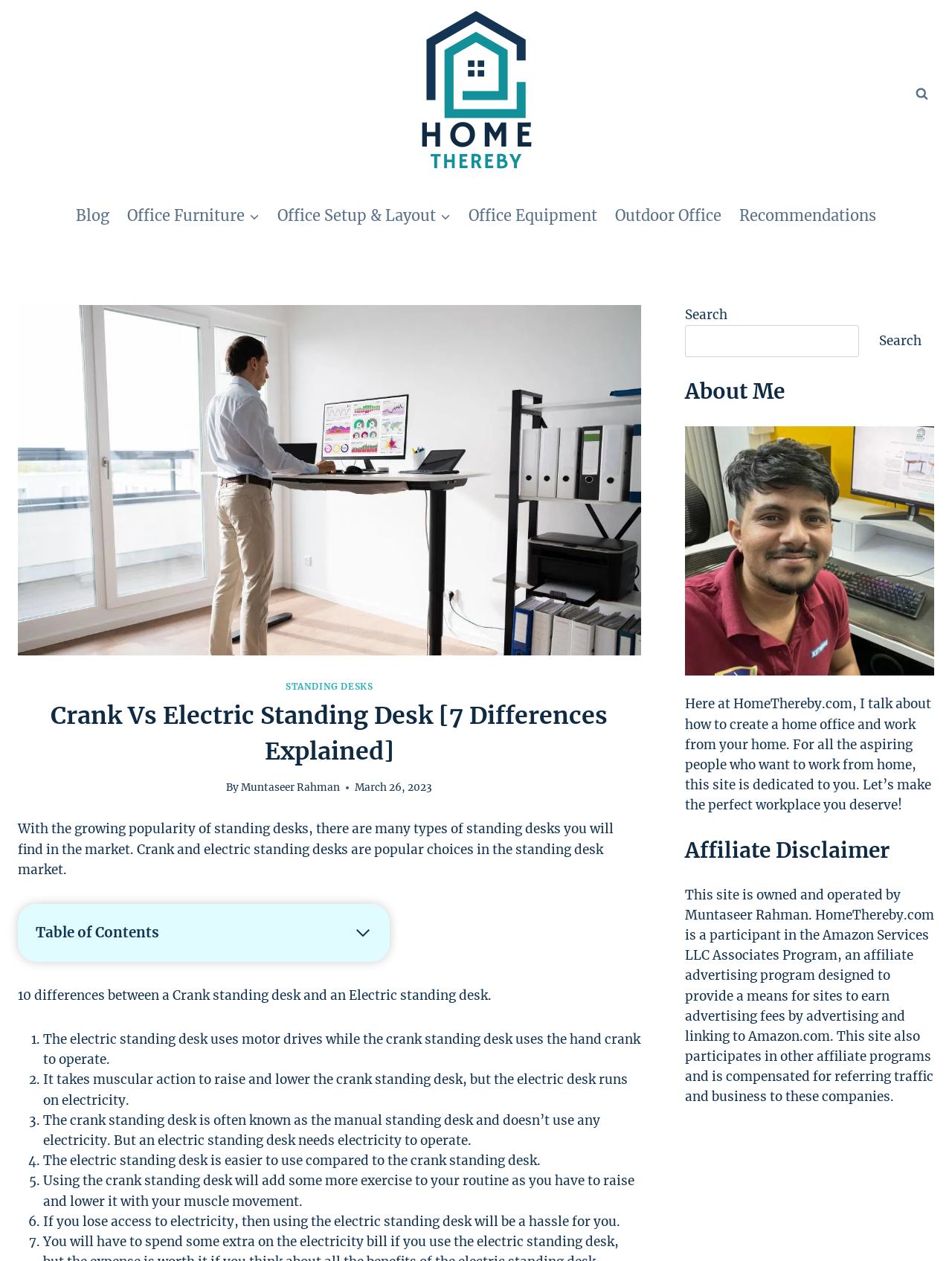Please specify the bounding box coordinates of the clickable region necessary for completing the following instruction: "Click the 'View Search Form' button". The coordinates must consist of four float numbers between 0 and 1, i.e., [left, top, right, bottom].

[0.955, 0.064, 0.981, 0.084]